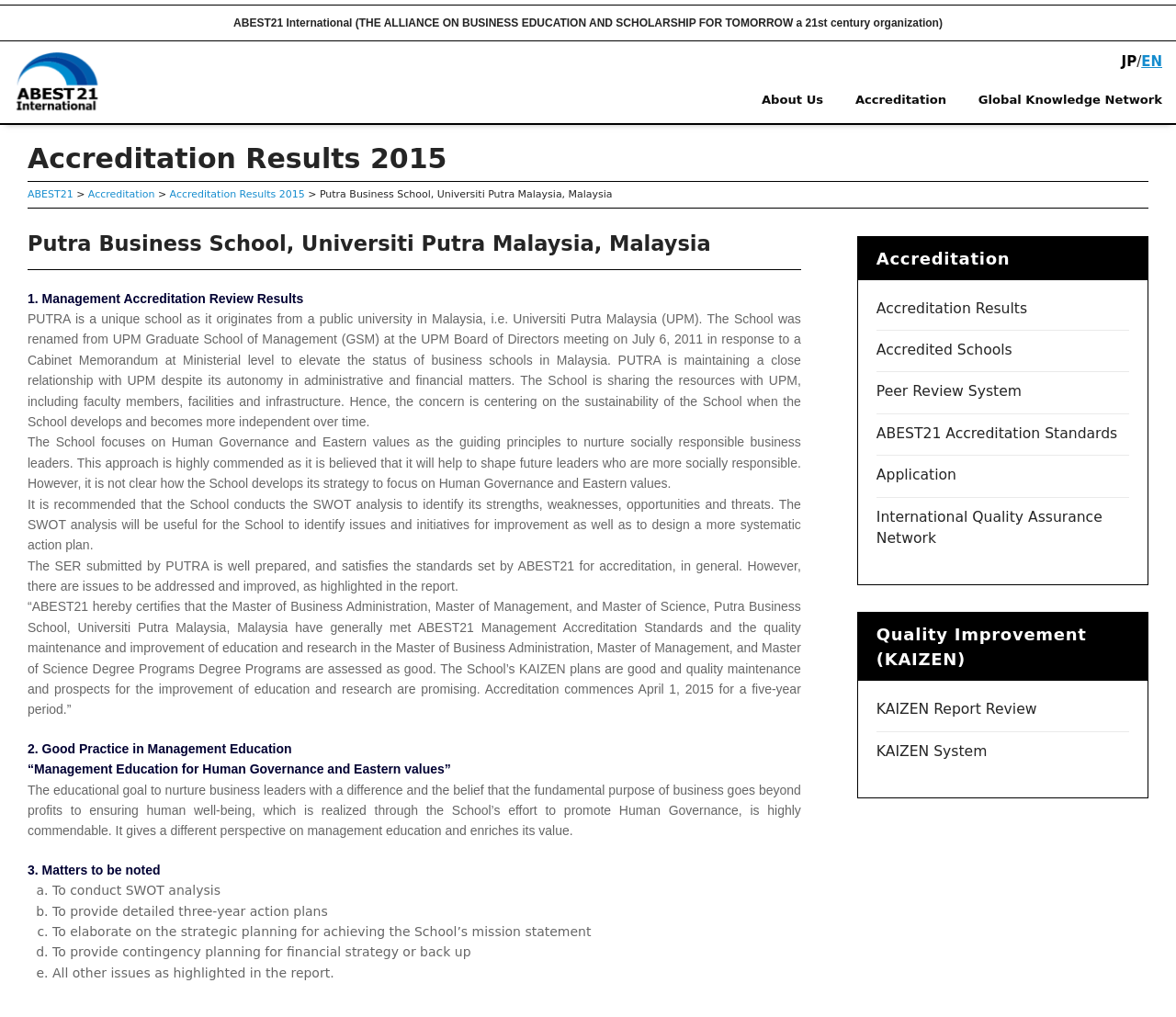Determine the bounding box coordinates of the region to click in order to accomplish the following instruction: "Select English language". Provide the coordinates as four float numbers between 0 and 1, specifically [left, top, right, bottom].

[0.97, 0.05, 0.988, 0.071]